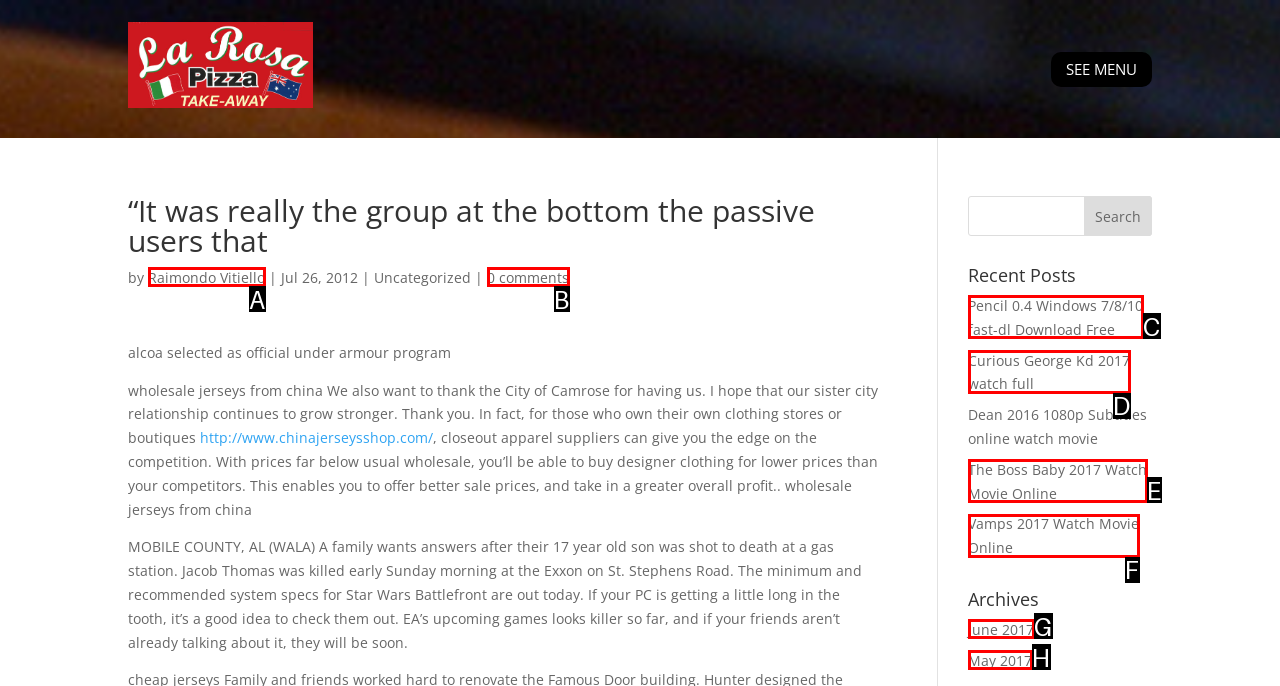From the description: Vamps 2017 Watch Movie Online, identify the option that best matches and reply with the letter of that option directly.

F